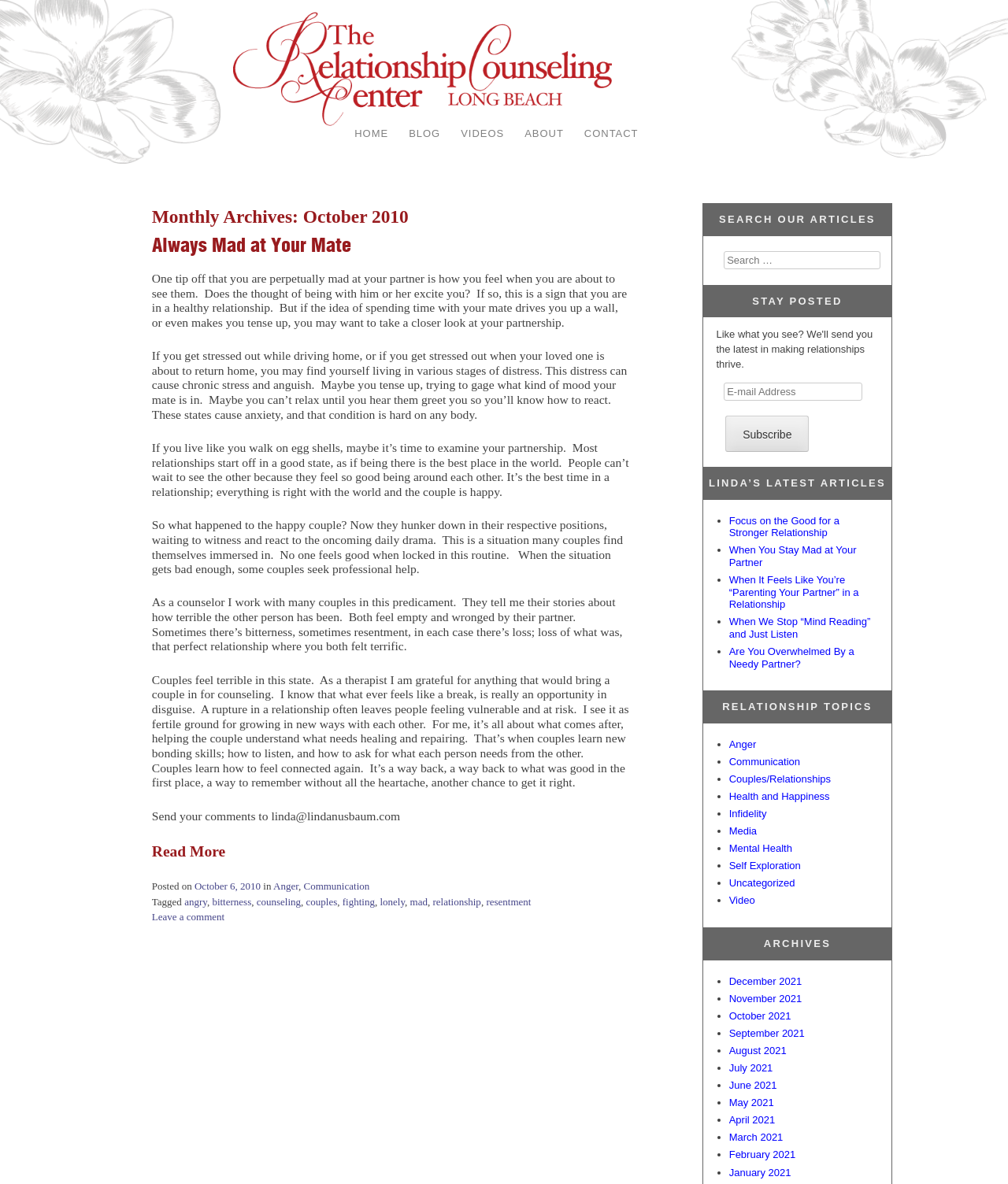What is the main topic of this webpage?
Based on the screenshot, provide a one-word or short-phrase response.

Relationship Counseling